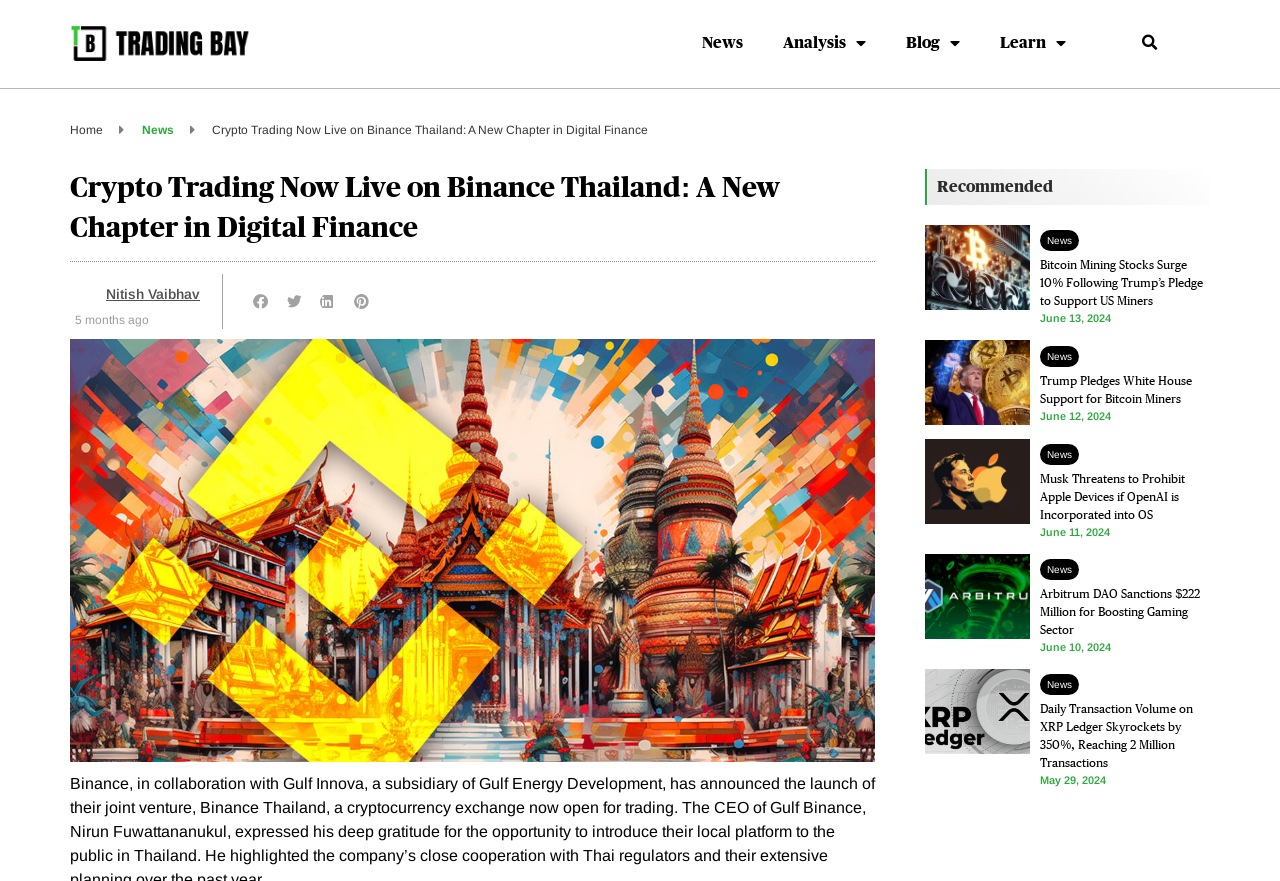Locate the bounding box of the UI element based on this description: "News". Provide four float numbers between 0 and 1 as [left, top, right, bottom].

[0.813, 0.261, 0.843, 0.285]